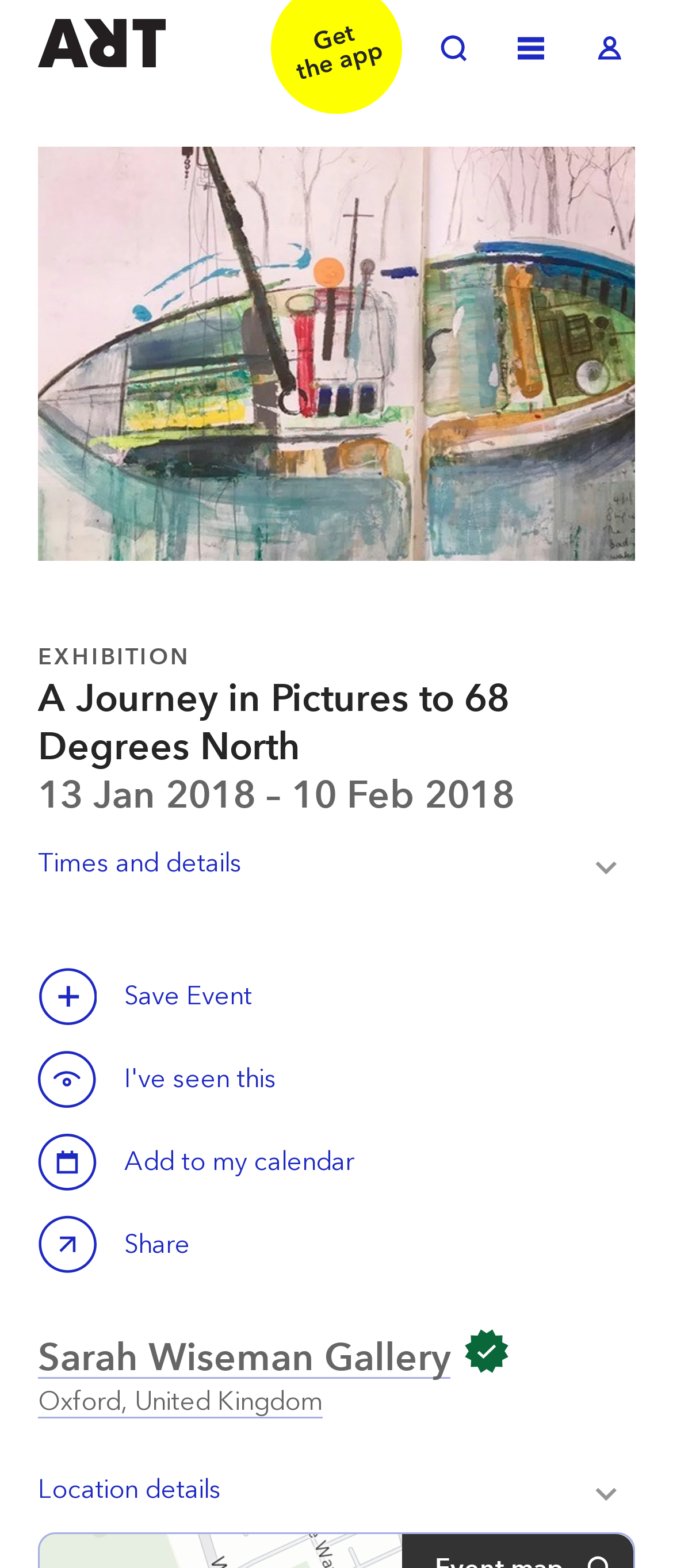Locate the bounding box coordinates of the clickable region to complete the following instruction: "Visit Sarah Wiseman Gallery website."

[0.056, 0.851, 0.669, 0.88]